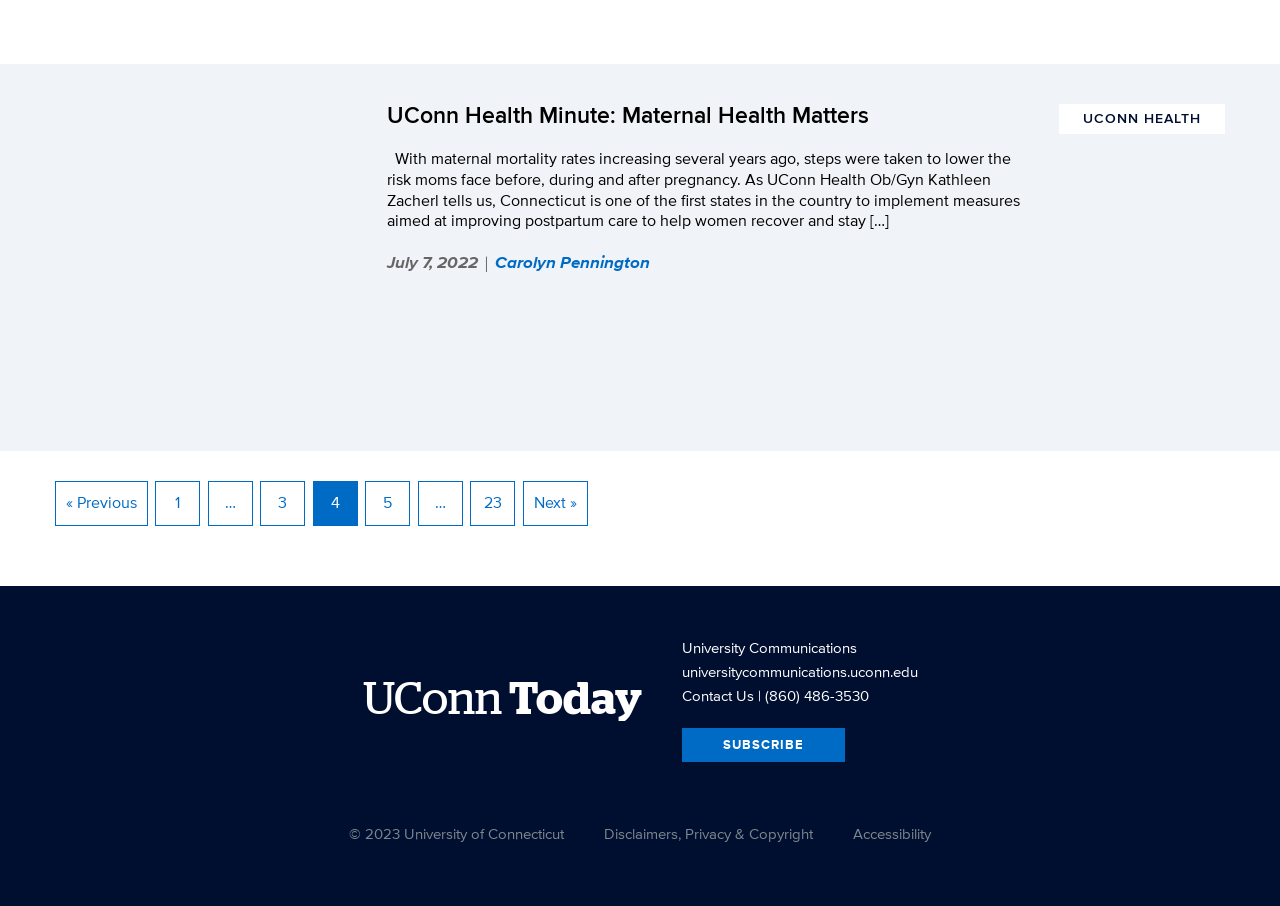Consider the image and give a detailed and elaborate answer to the question: 
What is the topic of the UConn Health Minute?

I determined the answer by looking at the heading 'UConn Health Minute: Maternal Health Matters' and the corresponding text that discusses maternal mortality rates and postpartum care.